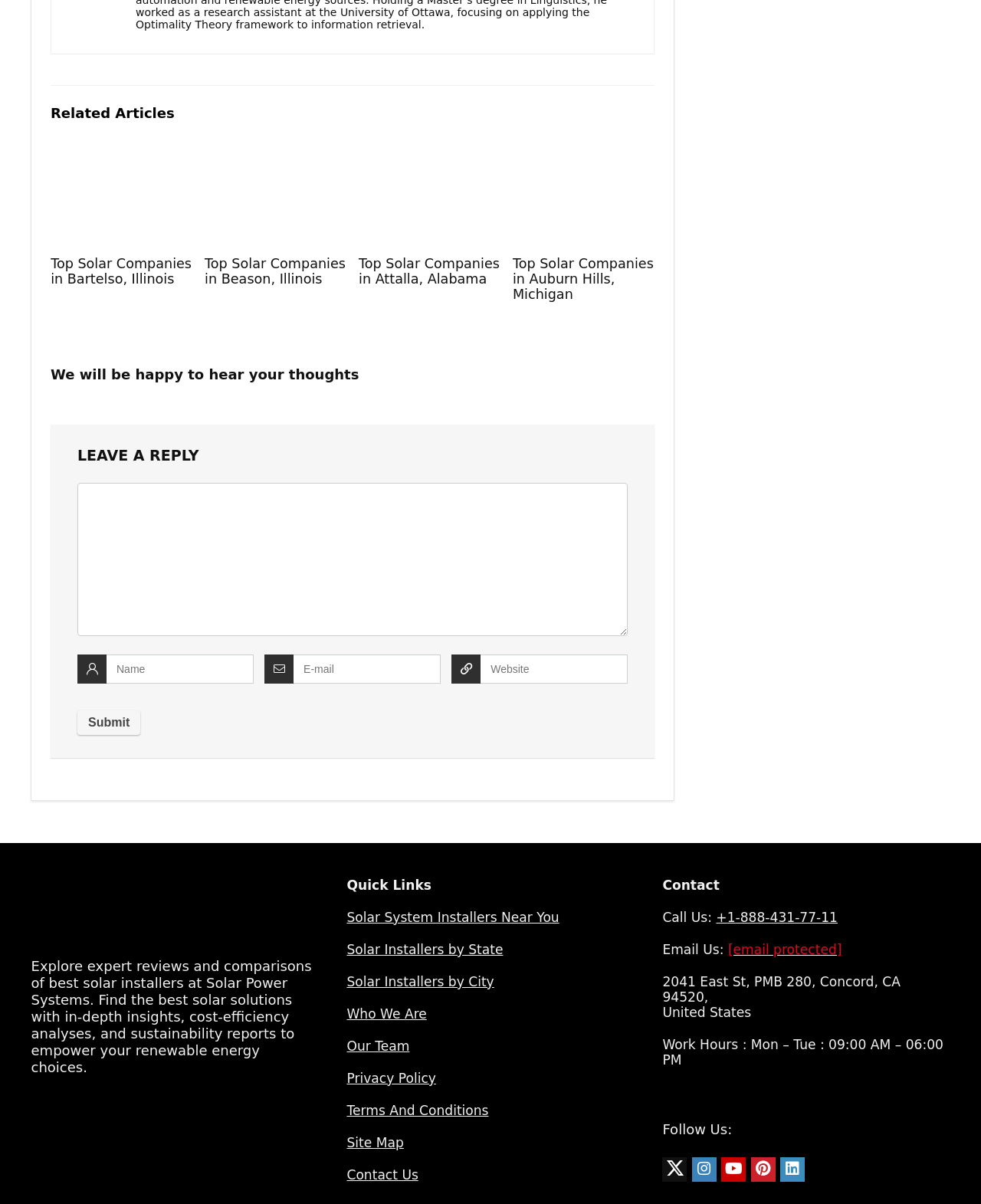Specify the bounding box coordinates of the area to click in order to follow the given instruction: "Submit your comment."

[0.079, 0.59, 0.143, 0.61]